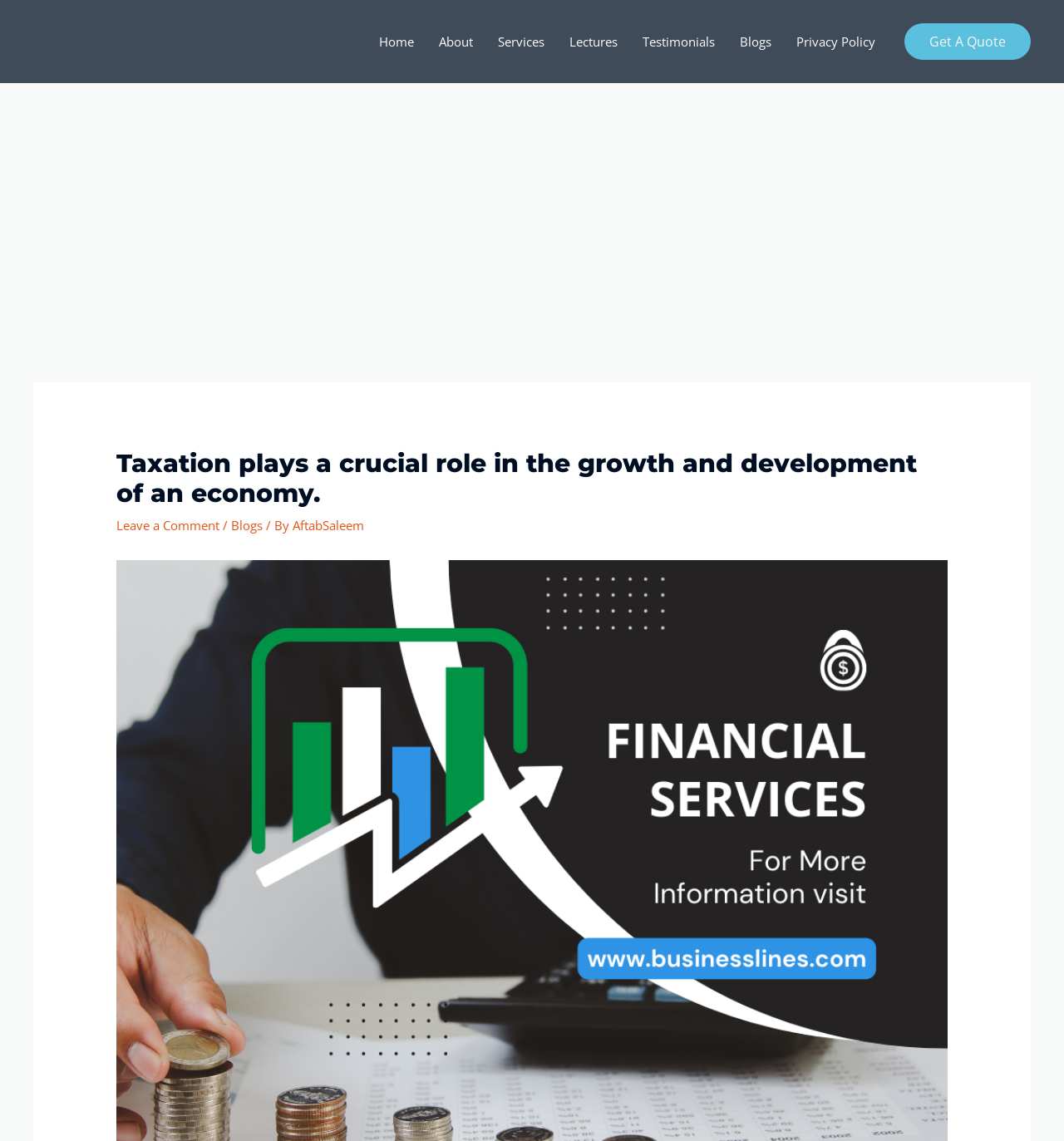What is the purpose of the 'Get A Quote' link?
Using the visual information, answer the question in a single word or phrase.

To get a quote